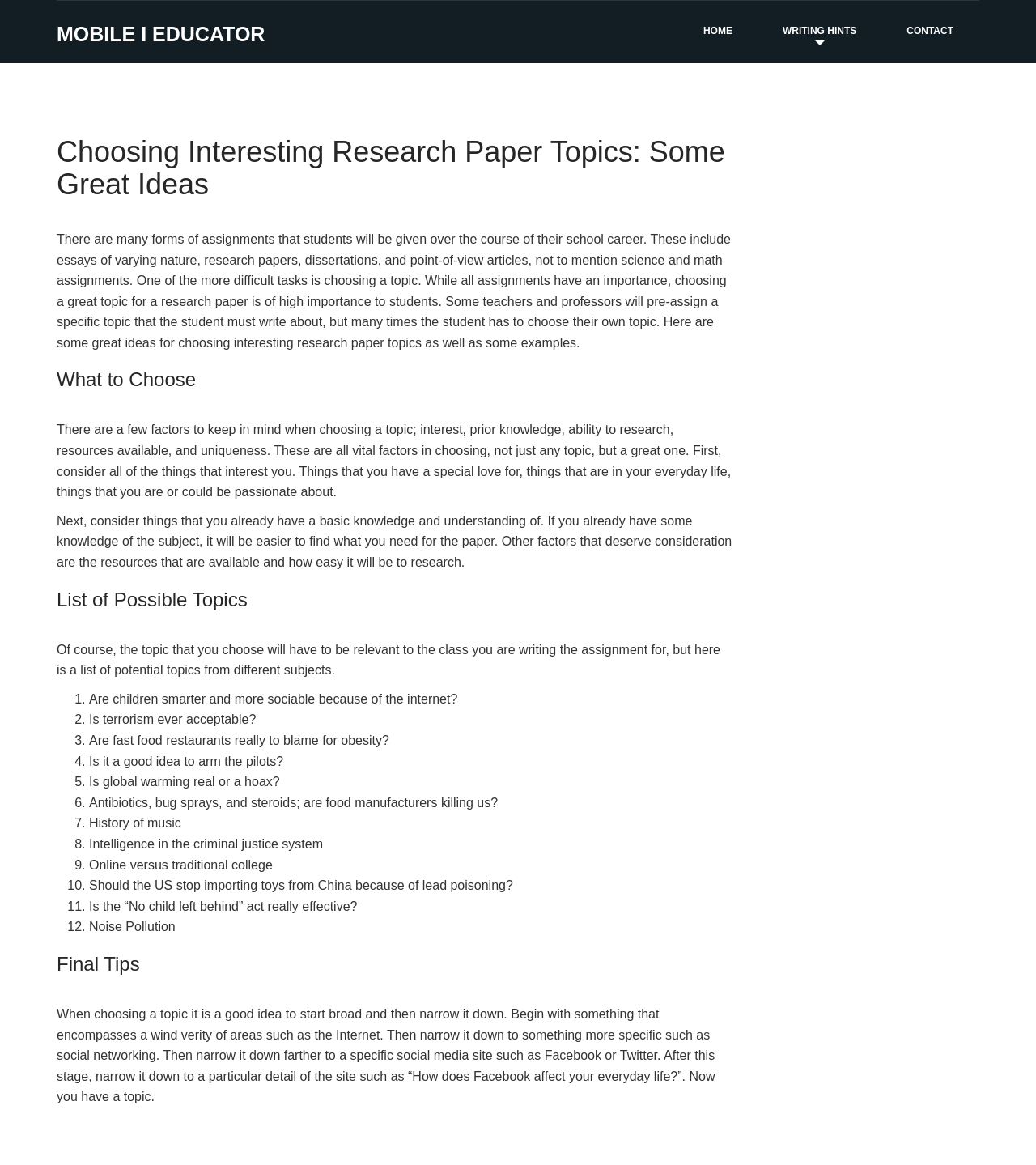Provide a short, one-word or phrase answer to the question below:
What is the title of the first heading?

MOBILE I EDUCATOR